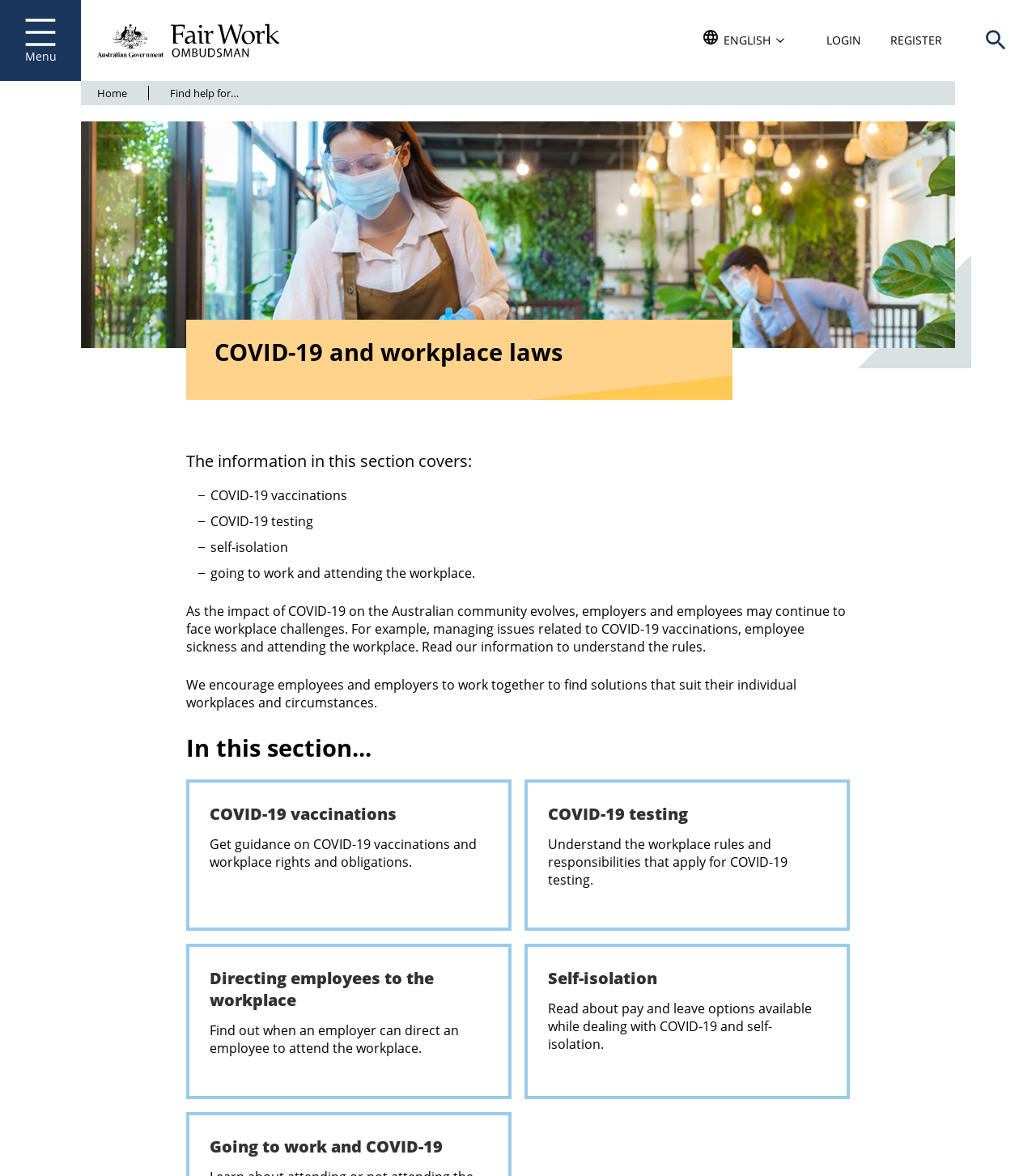What is the main topic of this webpage?
Give a one-word or short-phrase answer derived from the screenshot.

COVID-19 and workplace laws